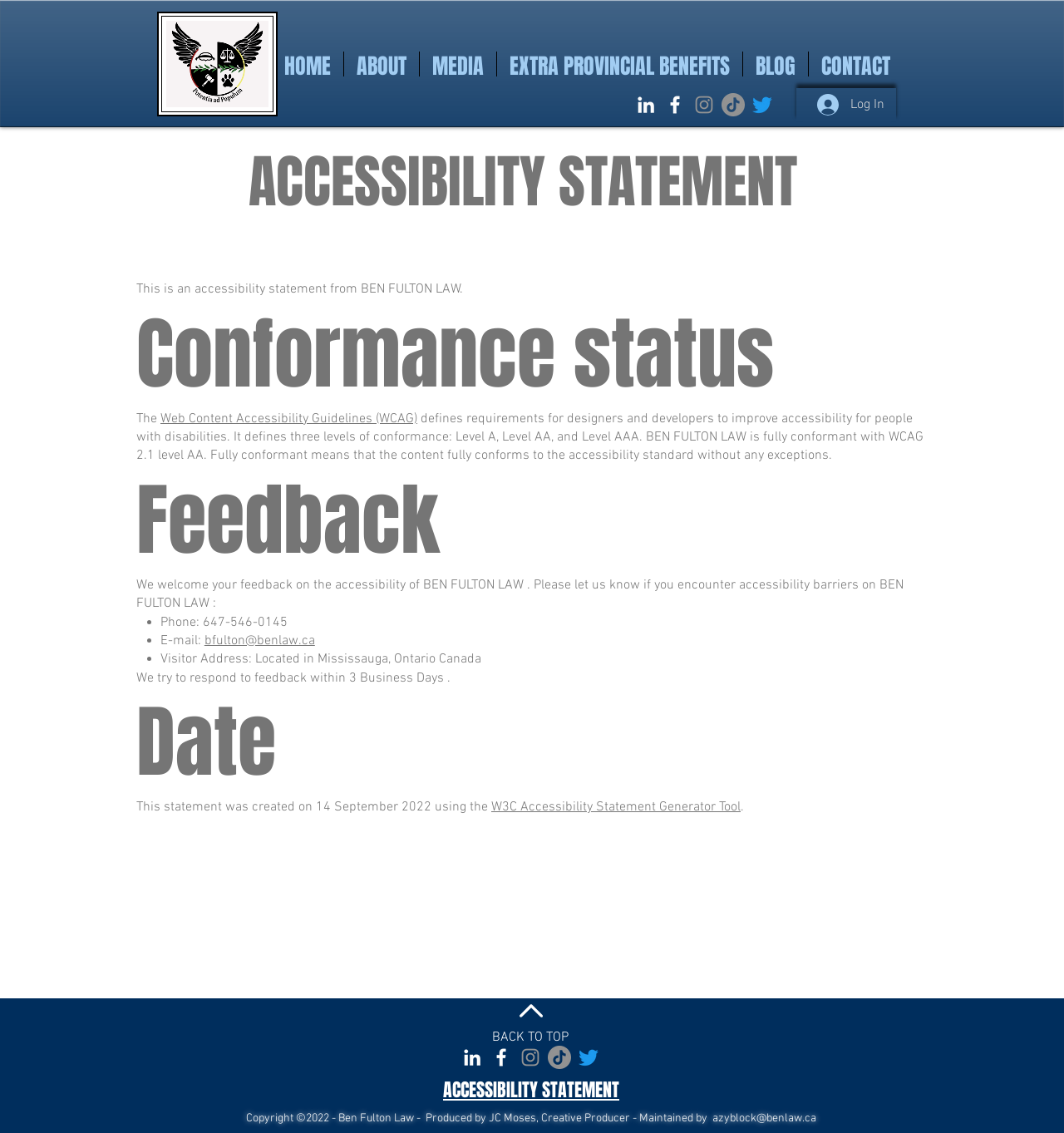What are the social media platforms available?
Based on the image, provide your answer in one word or phrase.

LinkedIn, Instagram, TikTok, Twitter